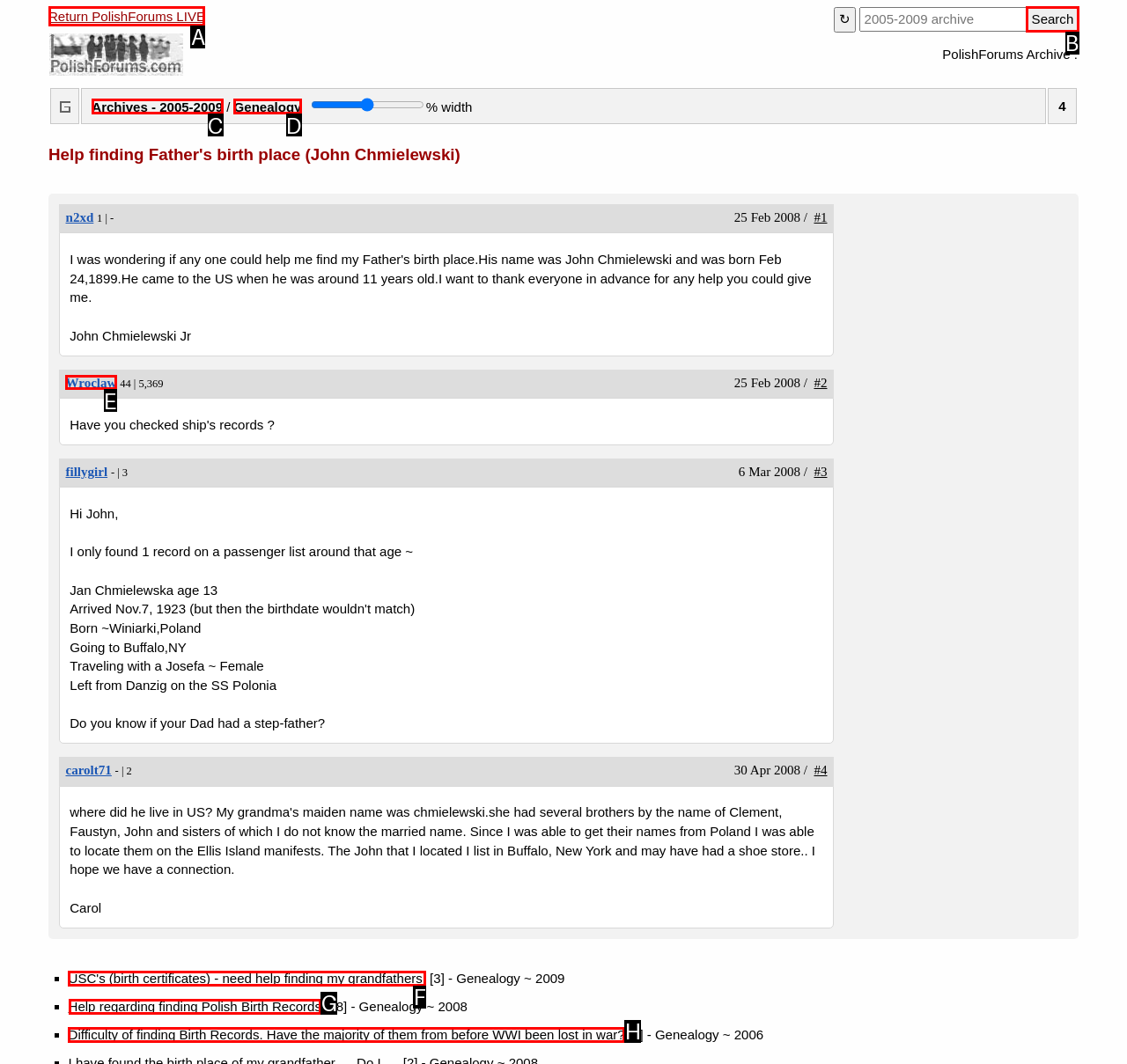Provide the letter of the HTML element that you need to click on to perform the task: Check the link to Help regarding finding Polish Birth Records.
Answer with the letter corresponding to the correct option.

G